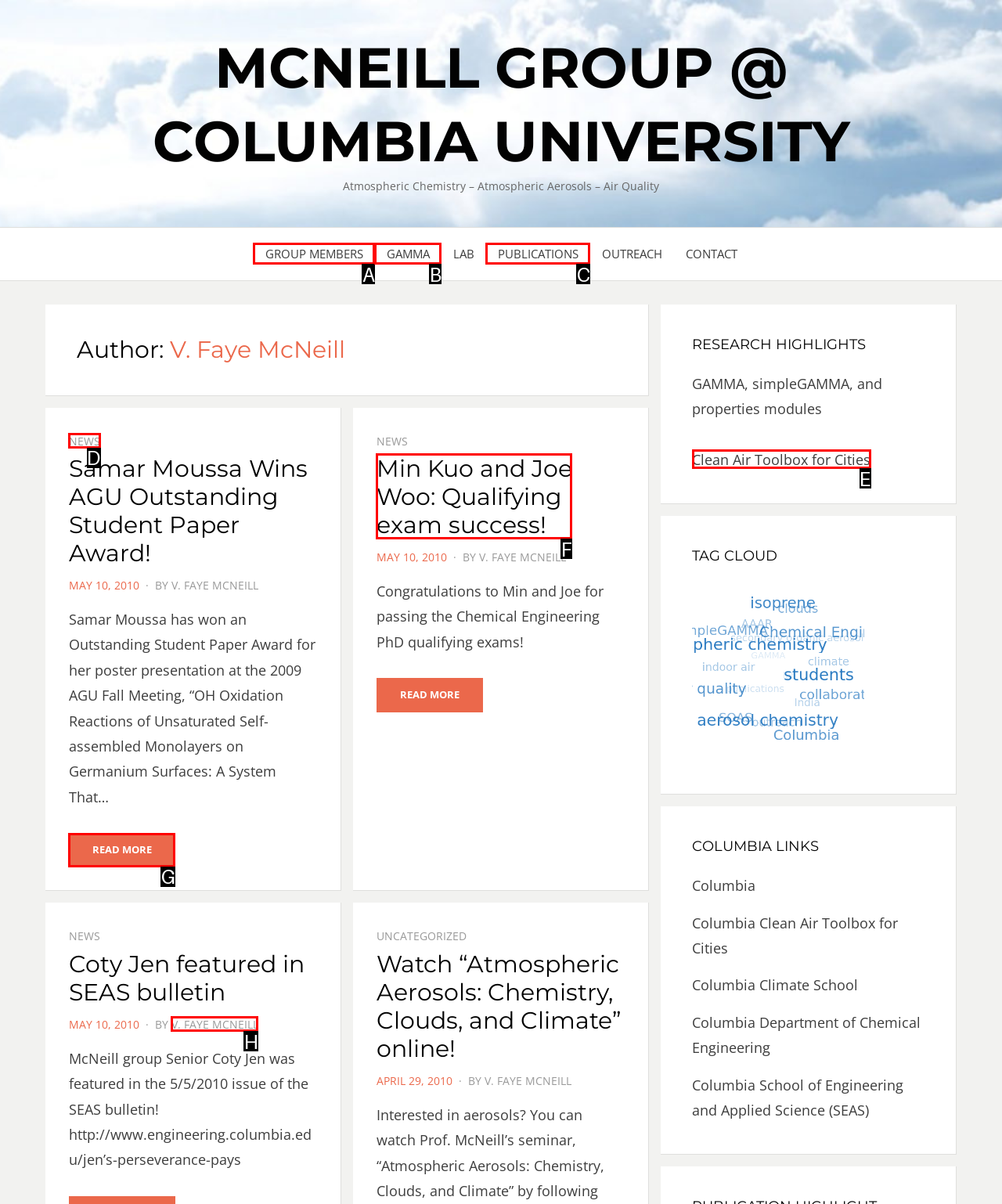Tell me which one HTML element I should click to complete the following task: View the 'NEWS' section Answer with the option's letter from the given choices directly.

D